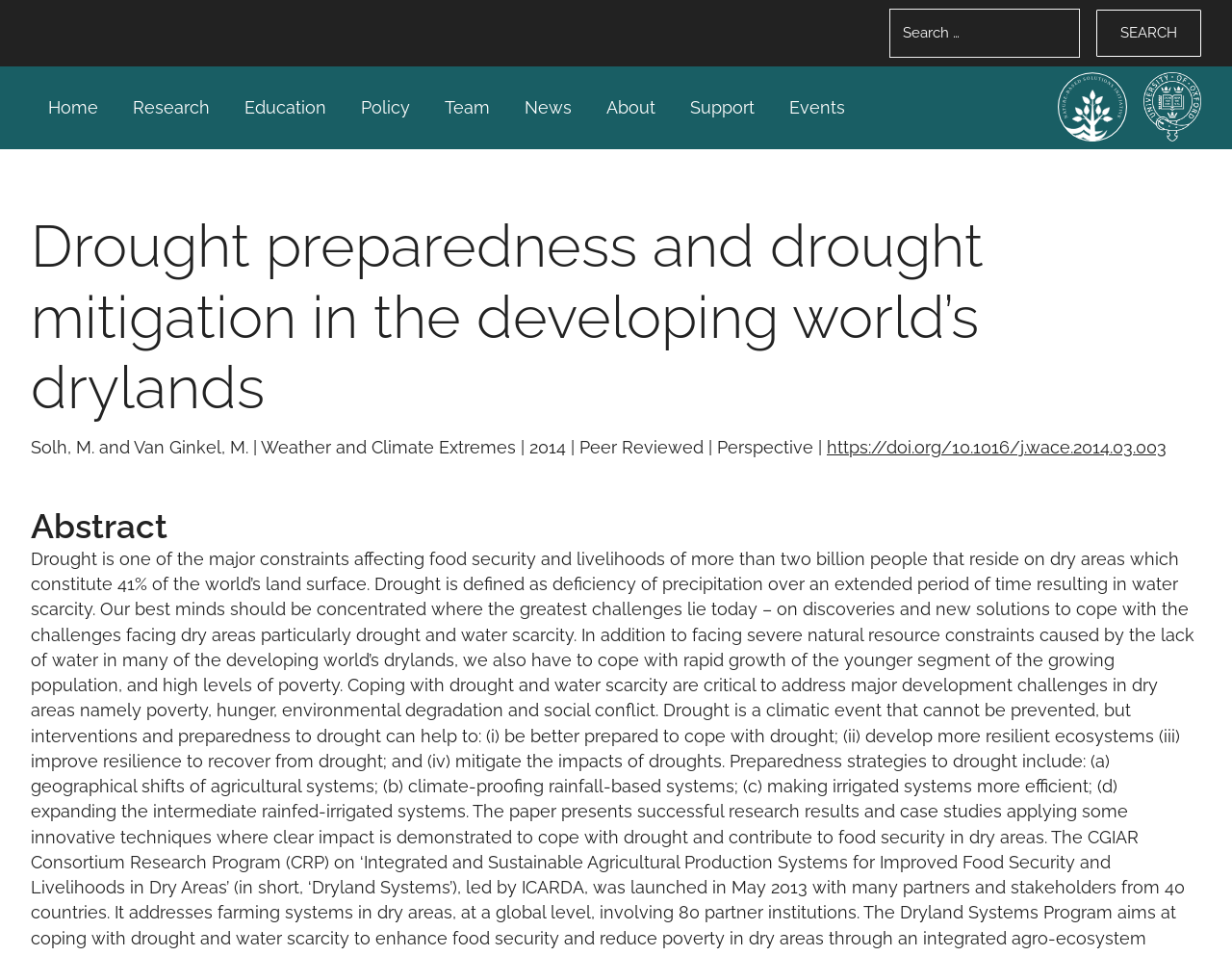Answer the question using only one word or a concise phrase: How many links are in the top navigation menu?

8